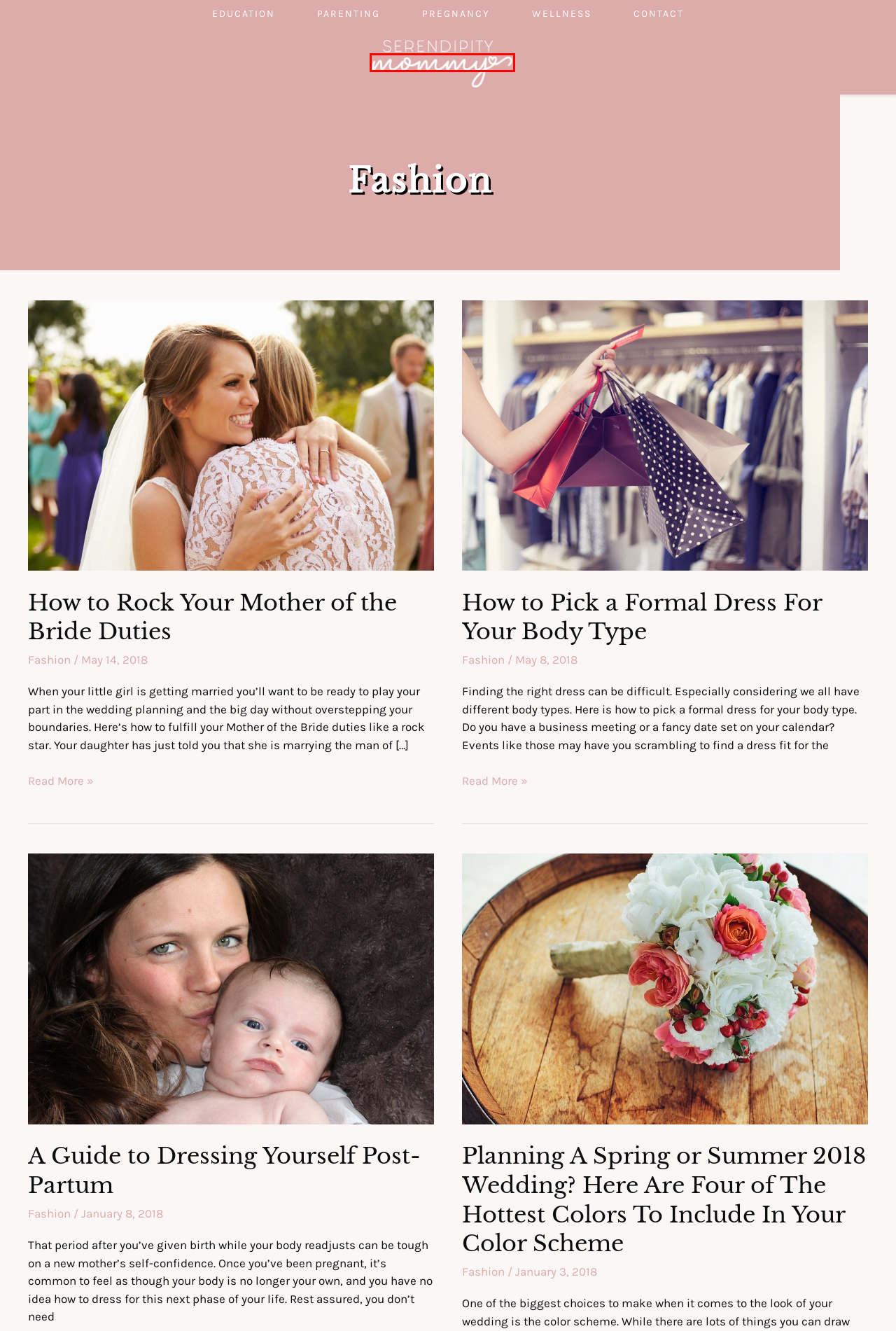You have a screenshot of a webpage with a red rectangle bounding box around an element. Identify the best matching webpage description for the new page that appears after clicking the element in the bounding box. The descriptions are:
A. Fashion Archives - Serendipity Mommy
B. How to Pick a Formal Dress For Your Body Type - Serendipity Mommy
C. Write for us - Serendipity Mommy
D. Wellness Archives - Serendipity Mommy
E. How to Rock Your Mother of the Bride Duties - Serendipity Mommy
F. A Guide to Dressing Yourself Post-Partum - Serendipity Mommy
G. Serendipity Mommy | Home
H. Pregnancy Archives - Serendipity Mommy

G